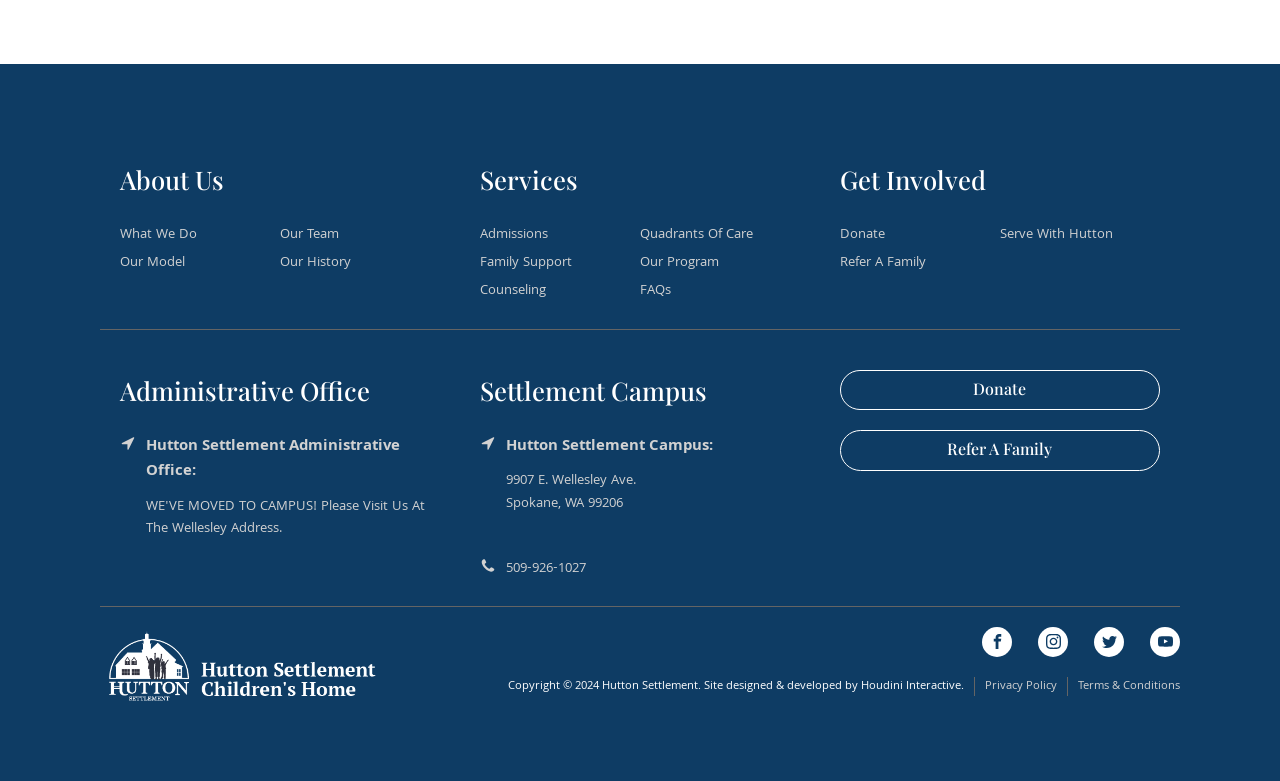Please identify the bounding box coordinates of the clickable area that will fulfill the following instruction: "Learn about Admissions". The coordinates should be in the format of four float numbers between 0 and 1, i.e., [left, top, right, bottom].

[0.375, 0.286, 0.428, 0.315]